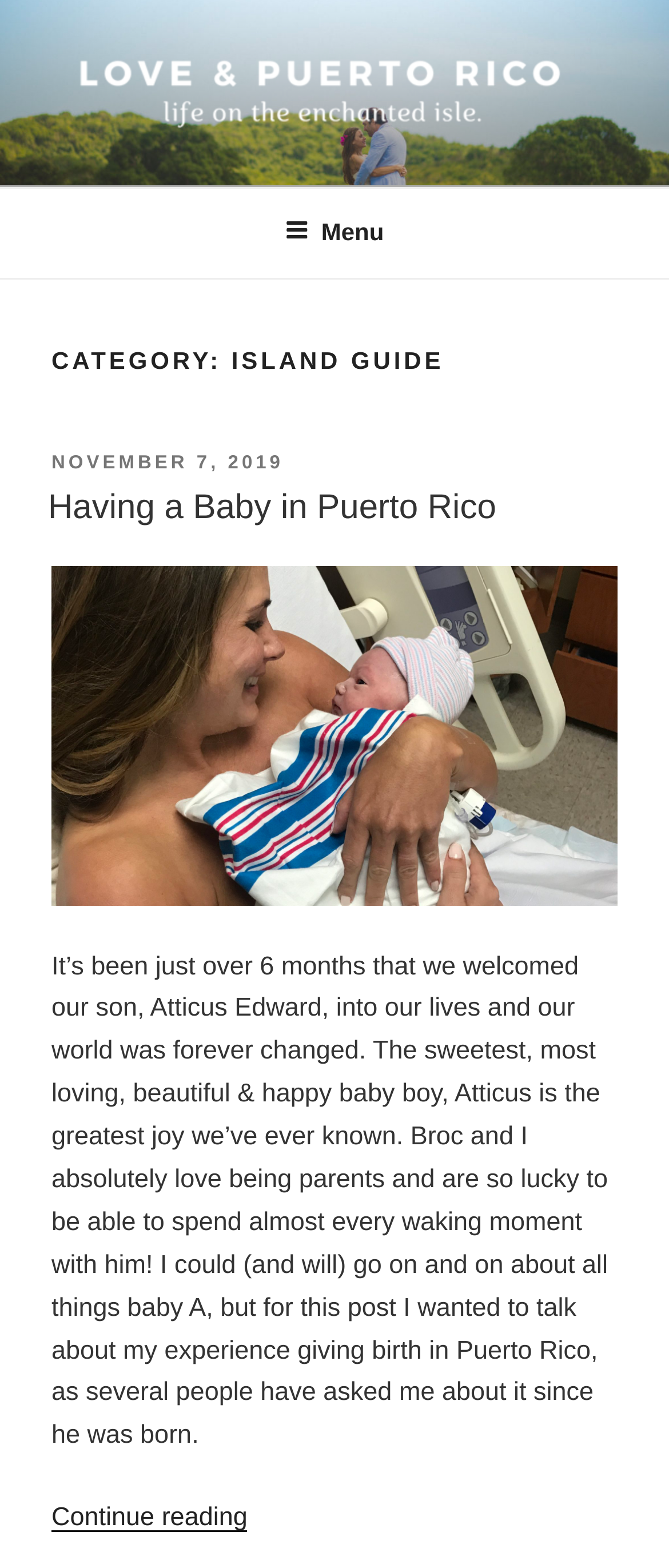Bounding box coordinates are specified in the format (top-left x, top-left y, bottom-right x, bottom-right y). All values are floating point numbers bounded between 0 and 1. Please provide the bounding box coordinate of the region this sentence describes: Love & Puerto Rico

[0.077, 0.104, 0.838, 0.133]